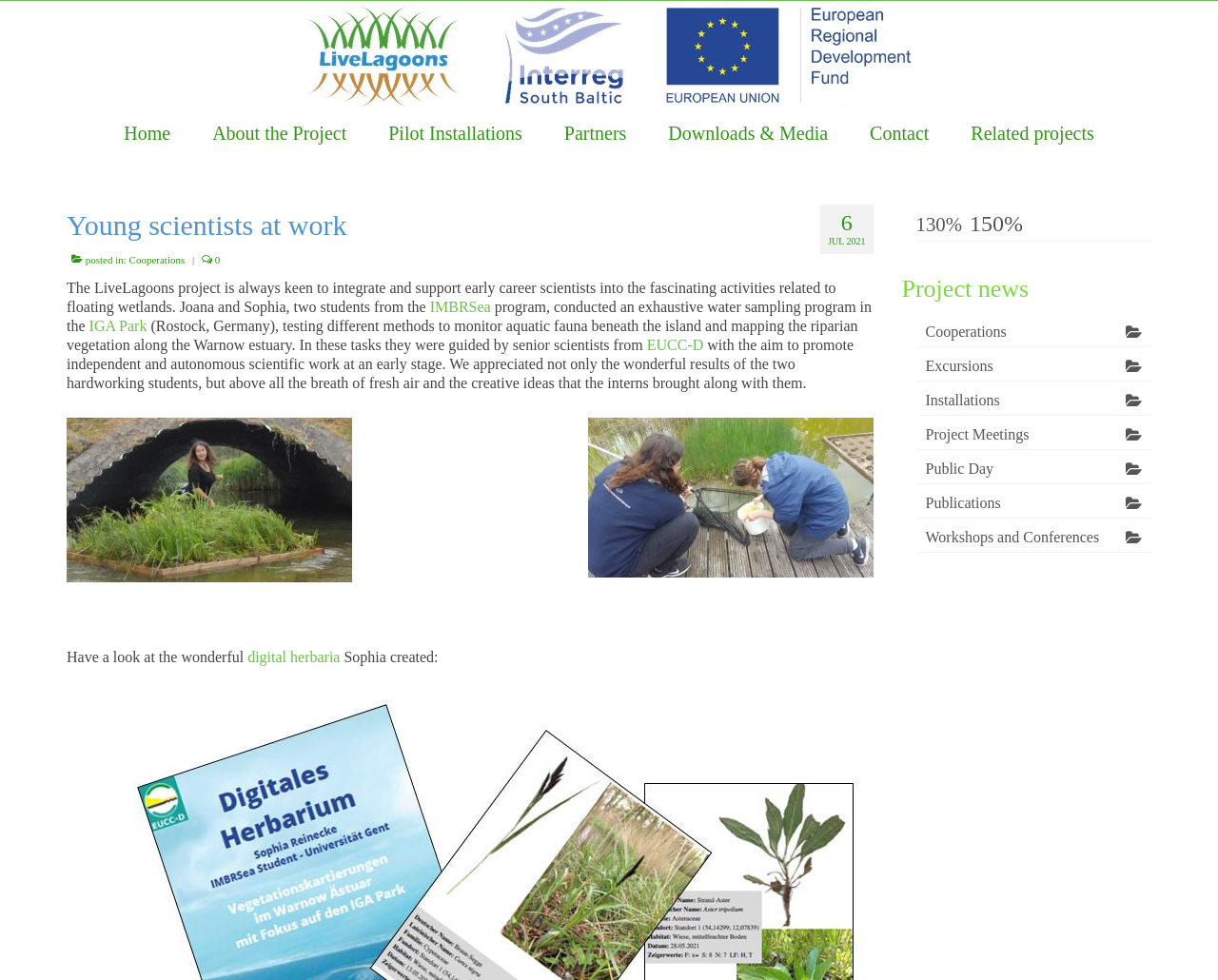From the given element description: "Excursions", find the bounding box for the UI element. Provide the coordinates as four float numbers between 0 and 1, in the order [left, top, right, bottom].

[0.752, 0.359, 0.945, 0.389]